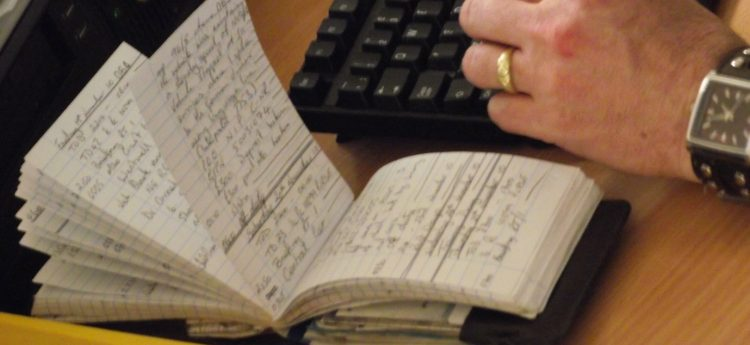Give a short answer using one word or phrase for the question:
What is the atmosphere of the workspace?

Diligent and committed